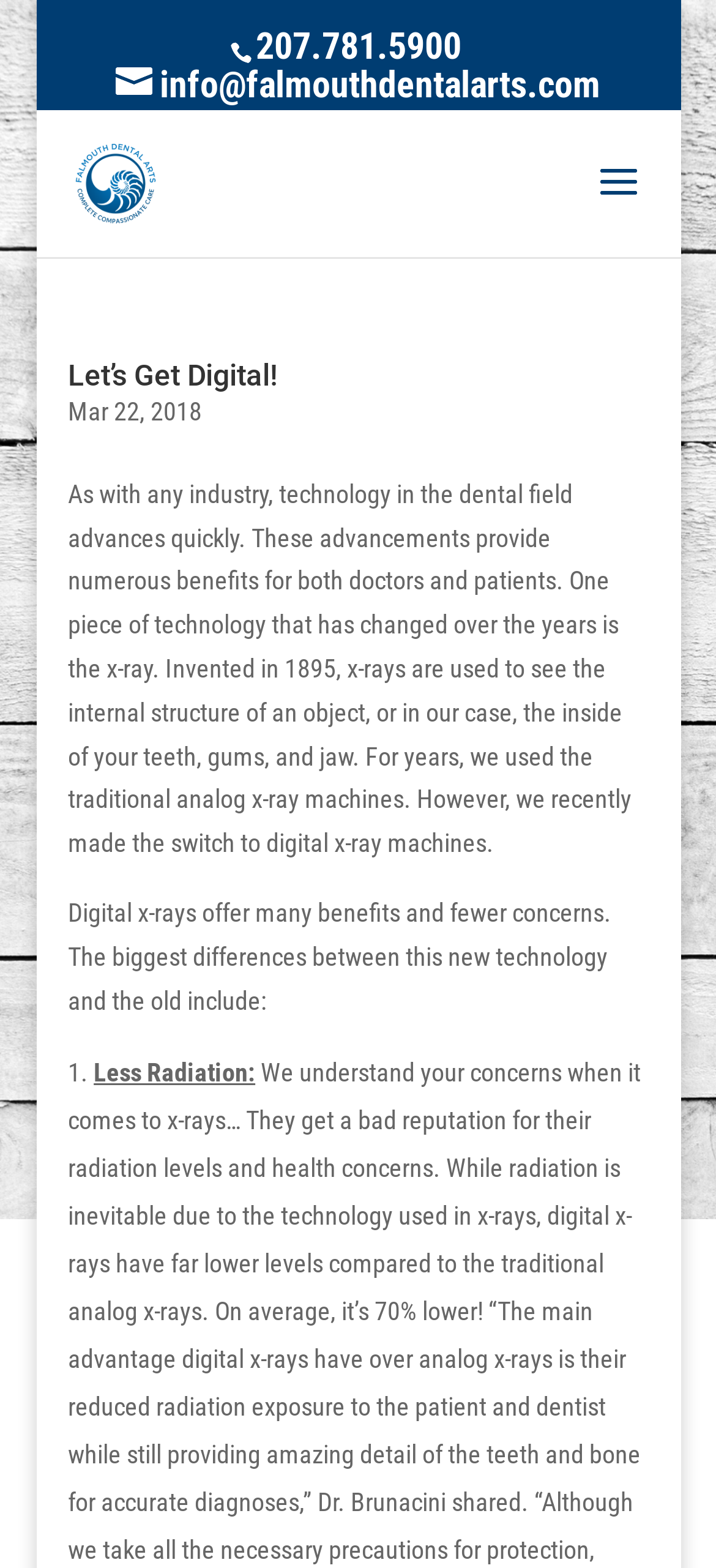Please provide a comprehensive answer to the question below using the information from the image: What is the topic of the article?

I determined the topic of the article by reading the heading 'Let’s Get Digital!' and the subsequent text which discusses the benefits of digital x-ray machines in dentistry.